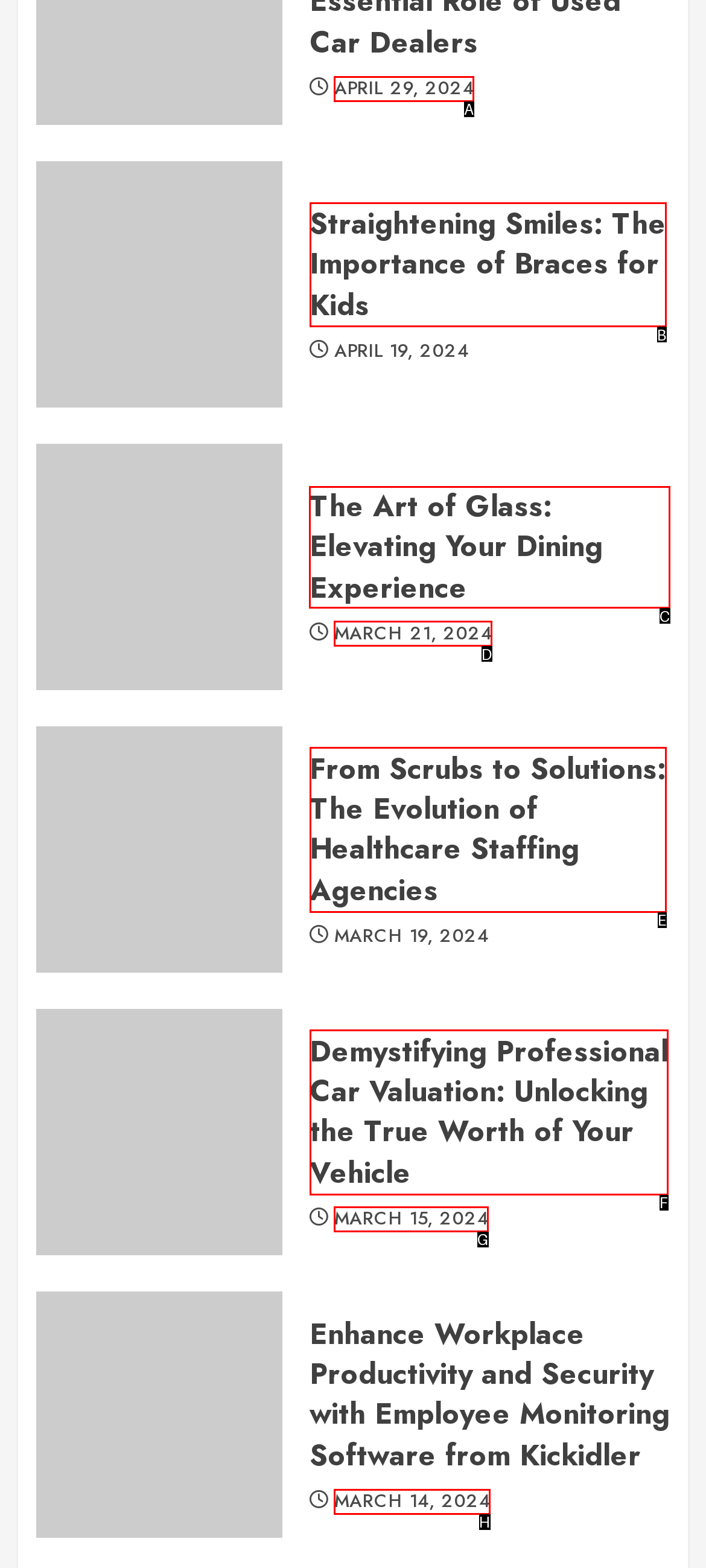Determine the letter of the element you should click to carry out the task: View The Art of Glass: Elevating Your Dining Experience
Answer with the letter from the given choices.

C